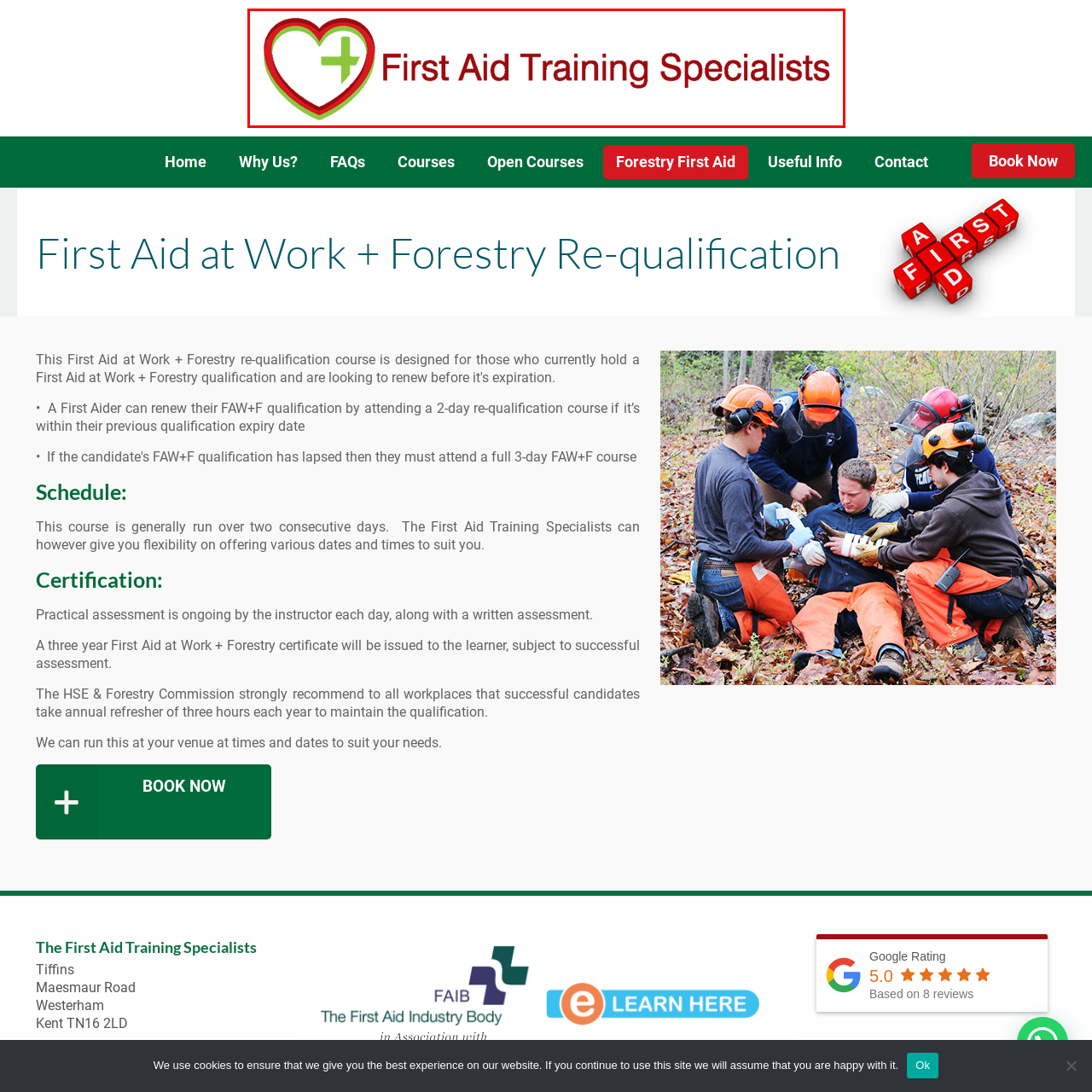Generate a detailed description of the image highlighted within the red border.

The image prominently displays the logo of "First Aid Training Specialists." The logo features a heart shape in red and green colors, symbolizing care and protection, with a medical cross integrated into the design to highlight its focus on first aid training. The text "First Aid Training Specialists" is featured in a bold, red font that conveys trust and professionalism. This logo represents an organization dedicated to providing essential first aid training and qualifications, ensuring readiness for emergencies in various settings.